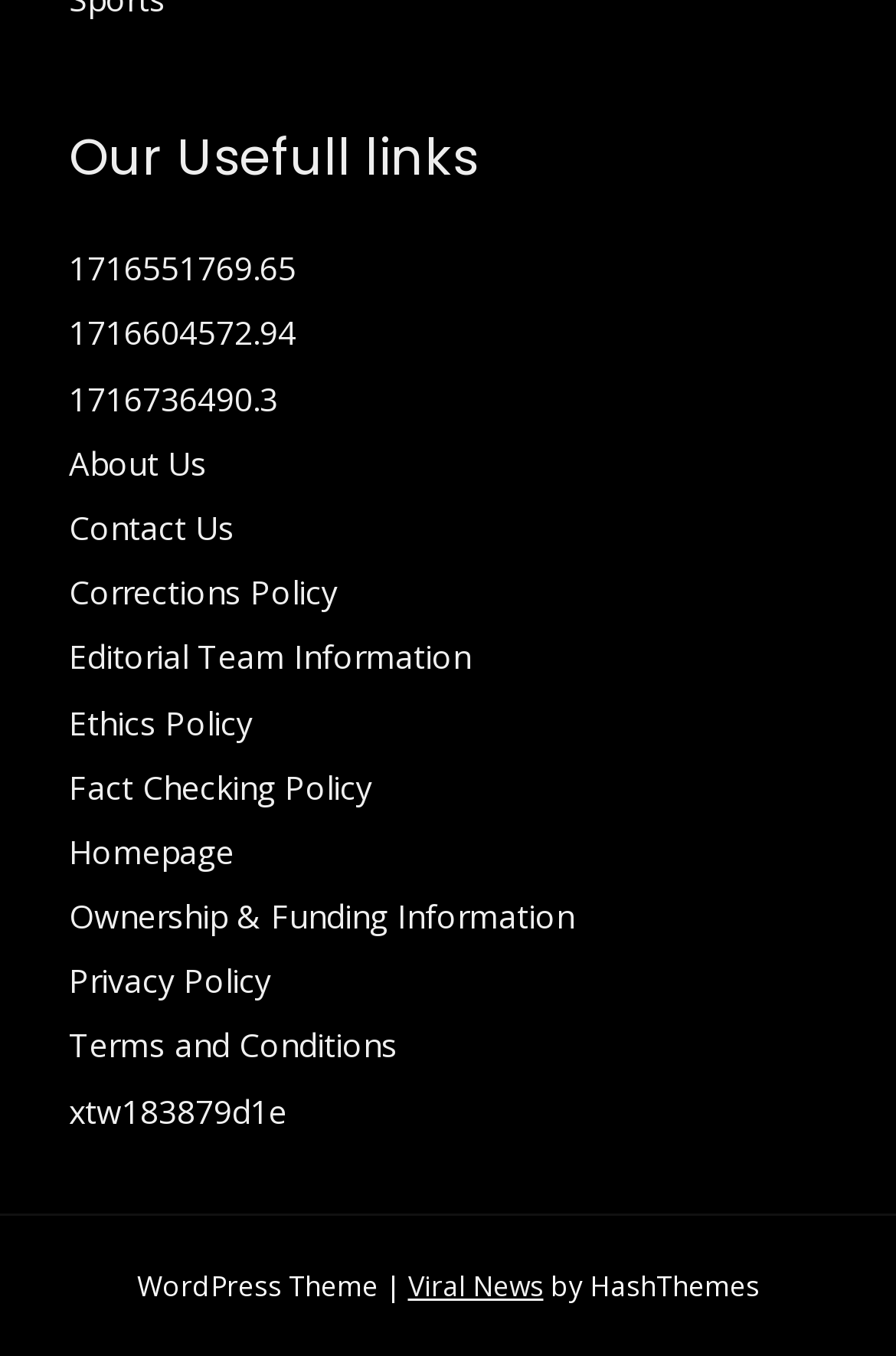Please locate the UI element described by "Ownership & Funding Information" and provide its bounding box coordinates.

[0.077, 0.659, 0.641, 0.692]